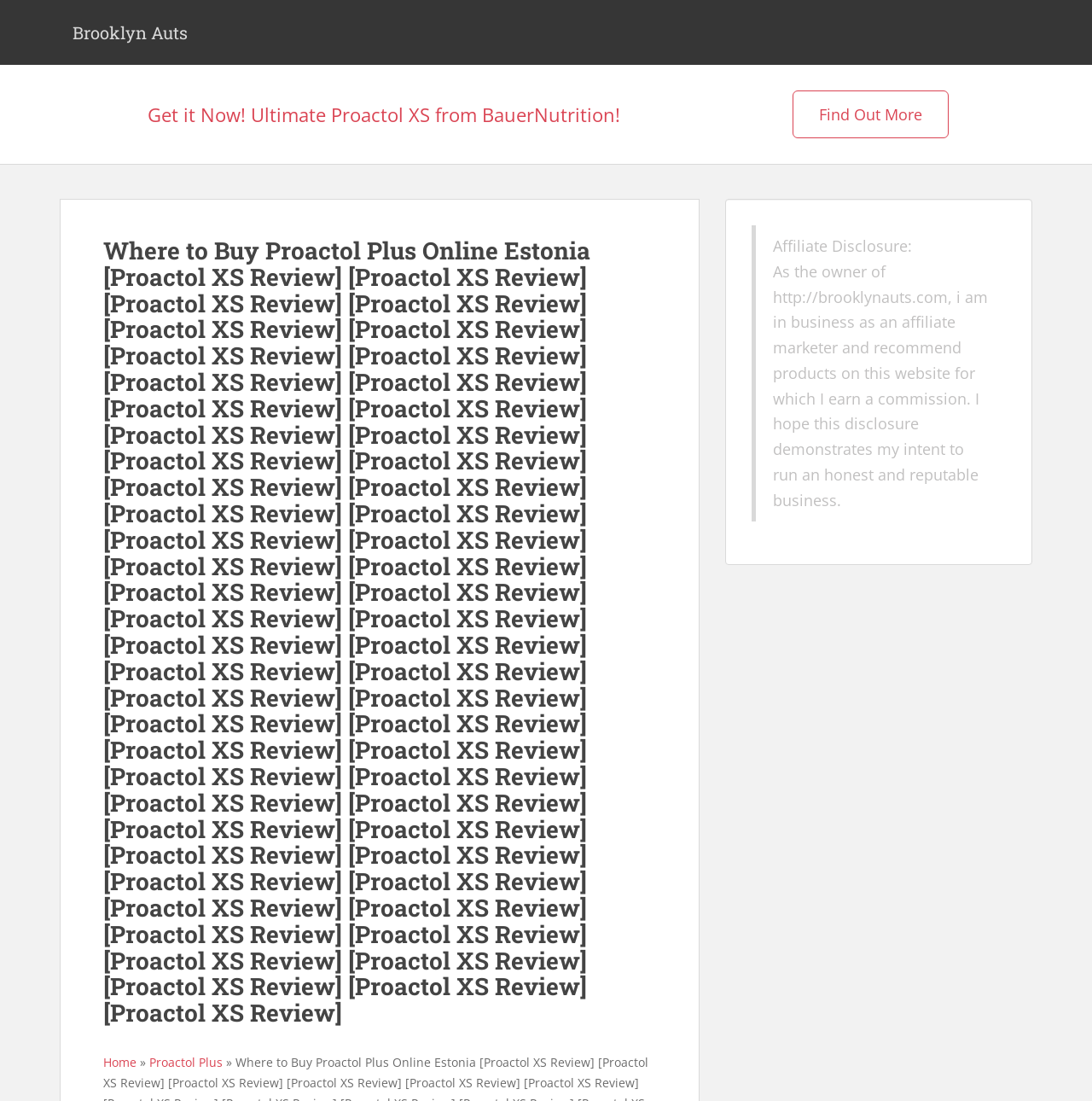Locate the UI element that matches the description Brooklyn Auts in the webpage screenshot. Return the bounding box coordinates in the format (top-left x, top-left y, bottom-right x, bottom-right y), with values ranging from 0 to 1.

[0.055, 0.01, 0.184, 0.049]